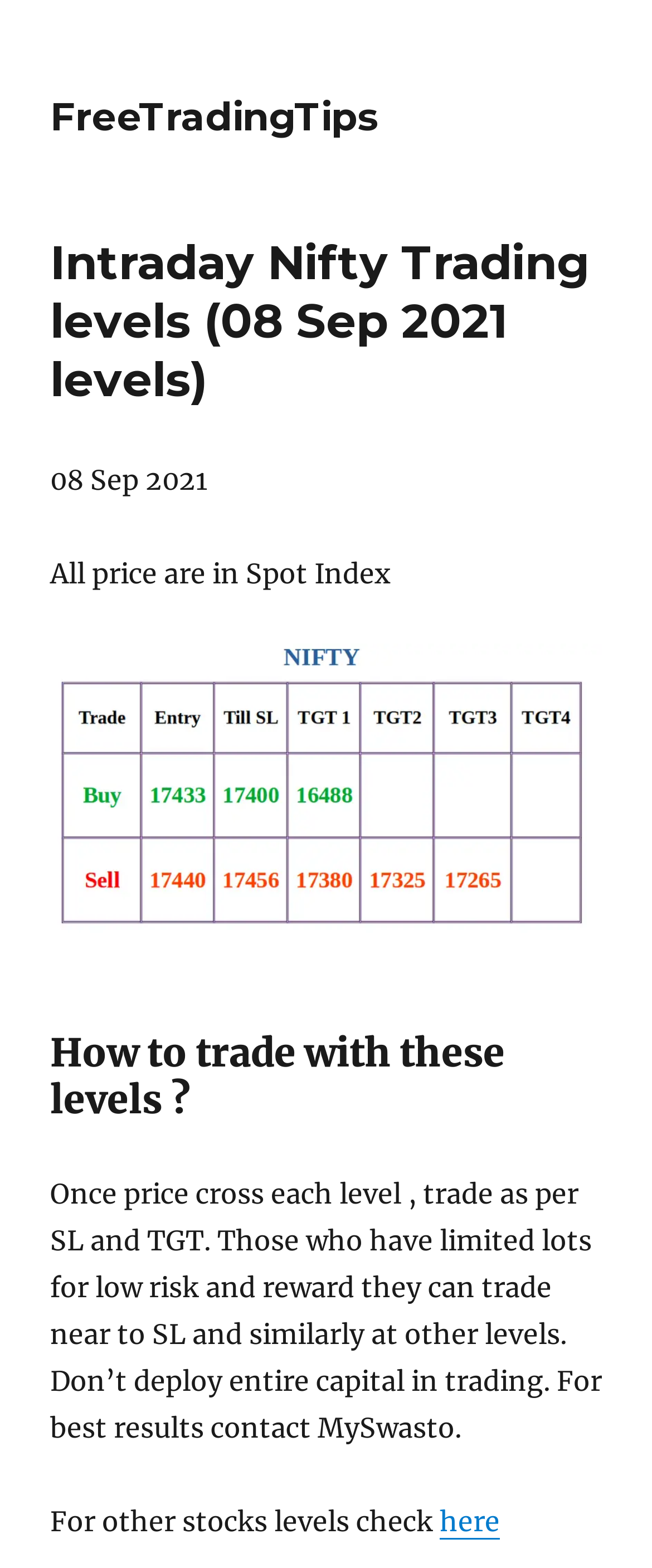Write an exhaustive caption that covers the webpage's main aspects.

The webpage is about Intraday Nifty Trading levels, specifically for September 8, 2021. At the top, there is a link to "FreeTradingTips" on the left side of the page. Below this link, there is a header section that spans almost the entire width of the page, containing the title "Intraday Nifty Trading levels (08 Sep 2021 levels)".

Underneath the header, there is a short paragraph of text that reads "All price are in Spot Index". Below this text, there is a figure or image that takes up a significant portion of the page. 

Further down, there is a heading that asks "How to trade with these levels?" followed by a lengthy paragraph of text that provides guidance on trading strategies, including advice on managing risk and reward. This paragraph is positioned below the figure and spans almost the entire width of the page.

At the bottom of the page, there is another short paragraph of text that mentions checking other stock levels, followed by a link to "here" on the right side of the text.